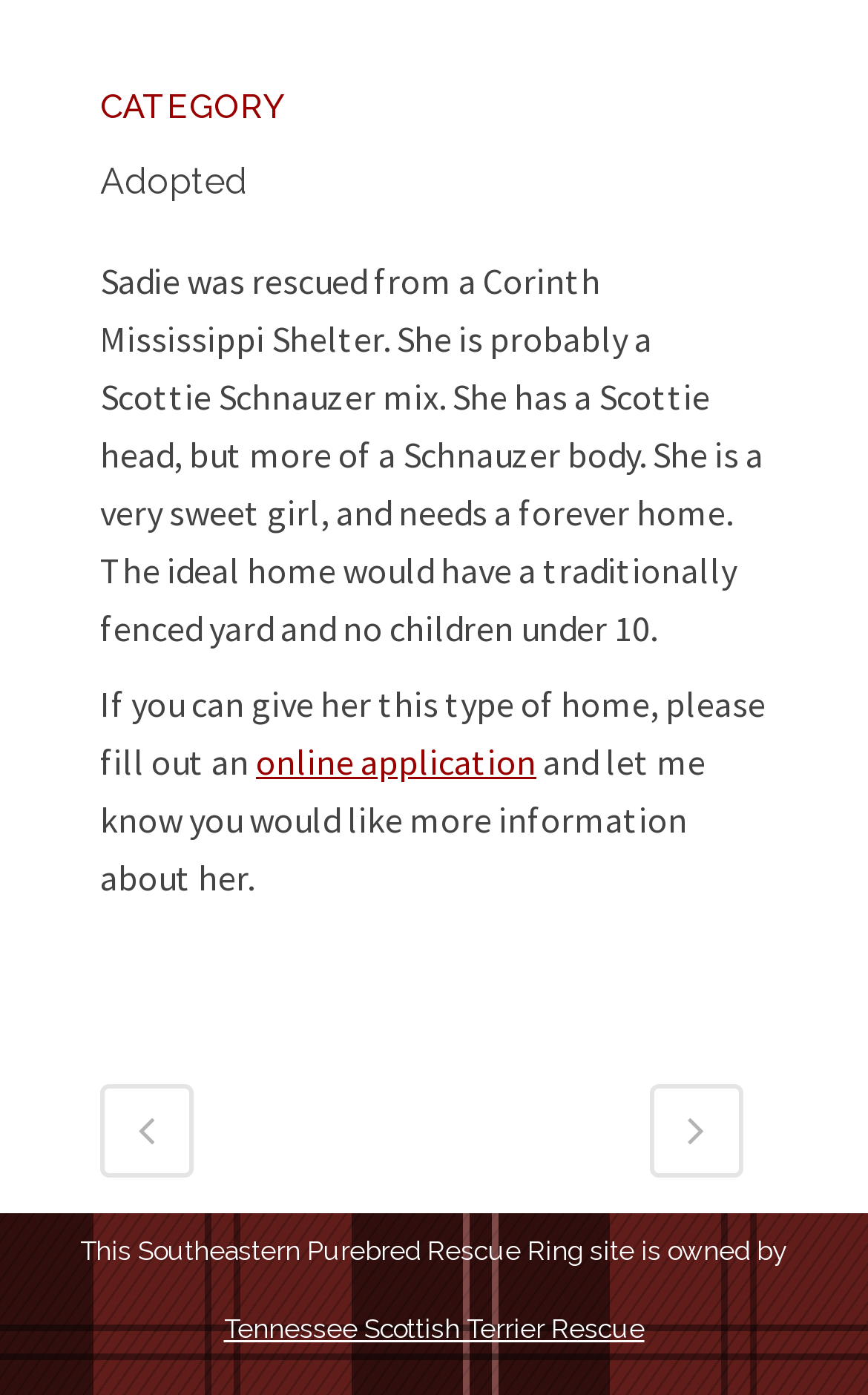What is the ideal home for Sadie?
Please provide a single word or phrase in response based on the screenshot.

Traditionally fenced yard and no children under 10